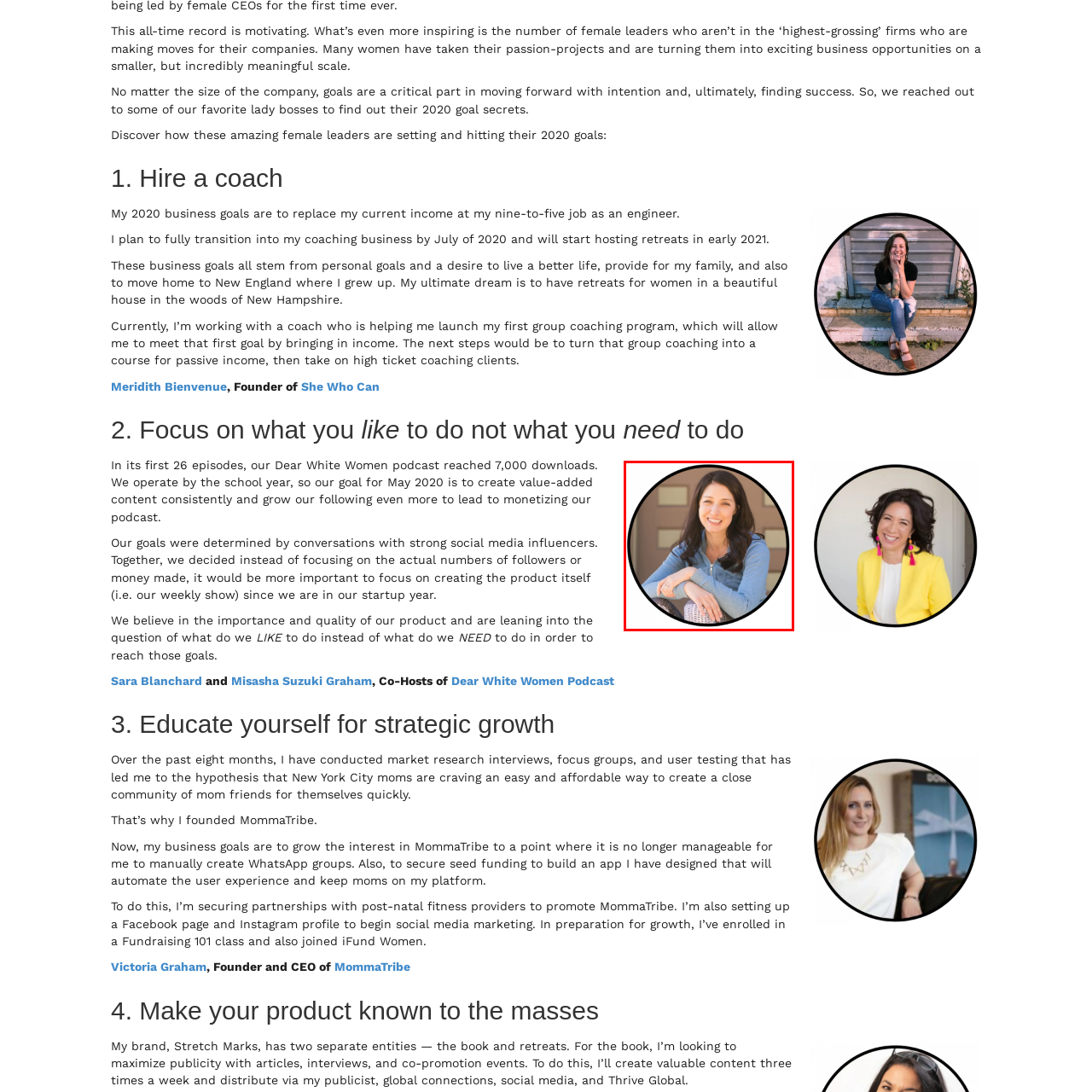What topics does Sara Blanchard discuss on her podcast?  
Concentrate on the image marked with the red box and respond with a detailed answer that is fully based on the content of the image.

As a co-host of the 'Dear White Women Podcast', Sara Blanchard engages in insightful discussions around race, gender, and personal development, aiming to foster conversations that inspire change and understanding in society.